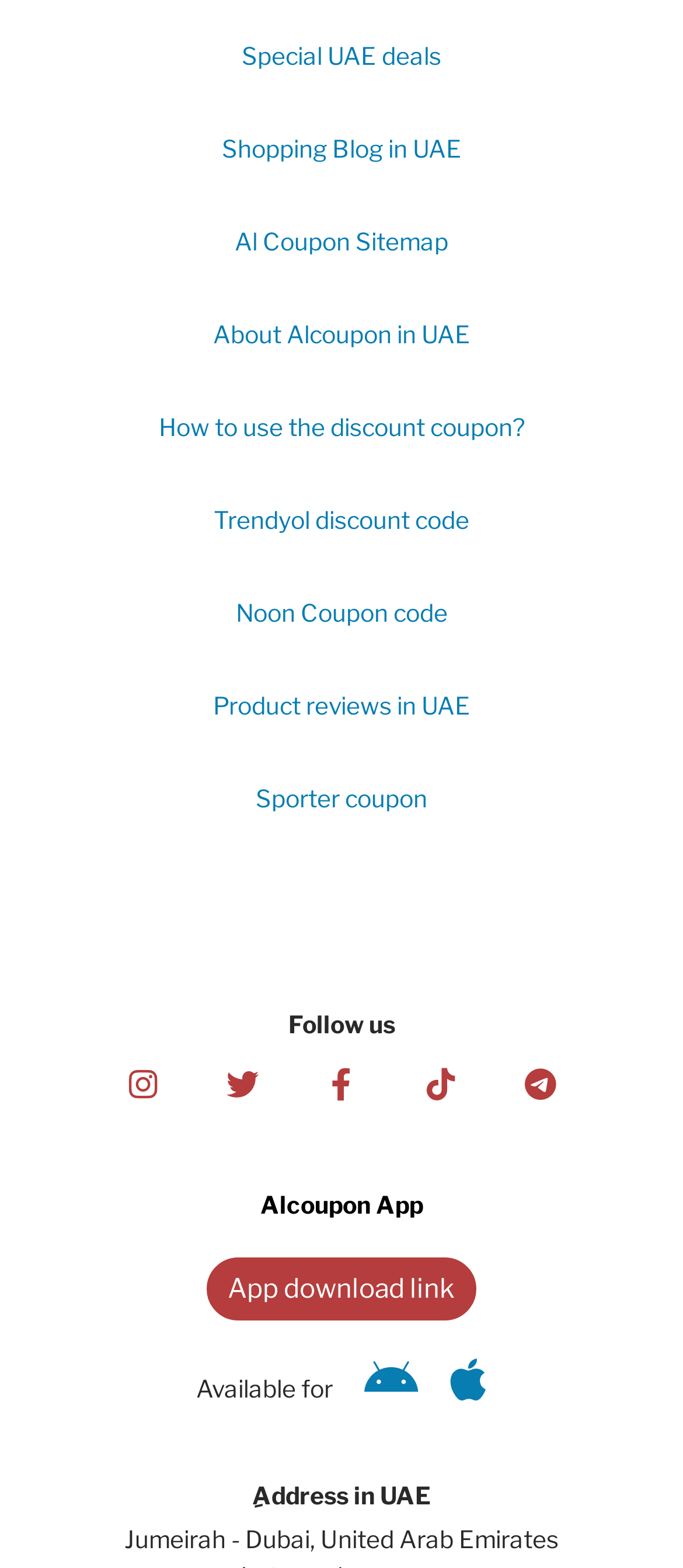Please identify the bounding box coordinates of the clickable area that will allow you to execute the instruction: "View Product reviews in UAE".

[0.038, 0.424, 0.962, 0.483]